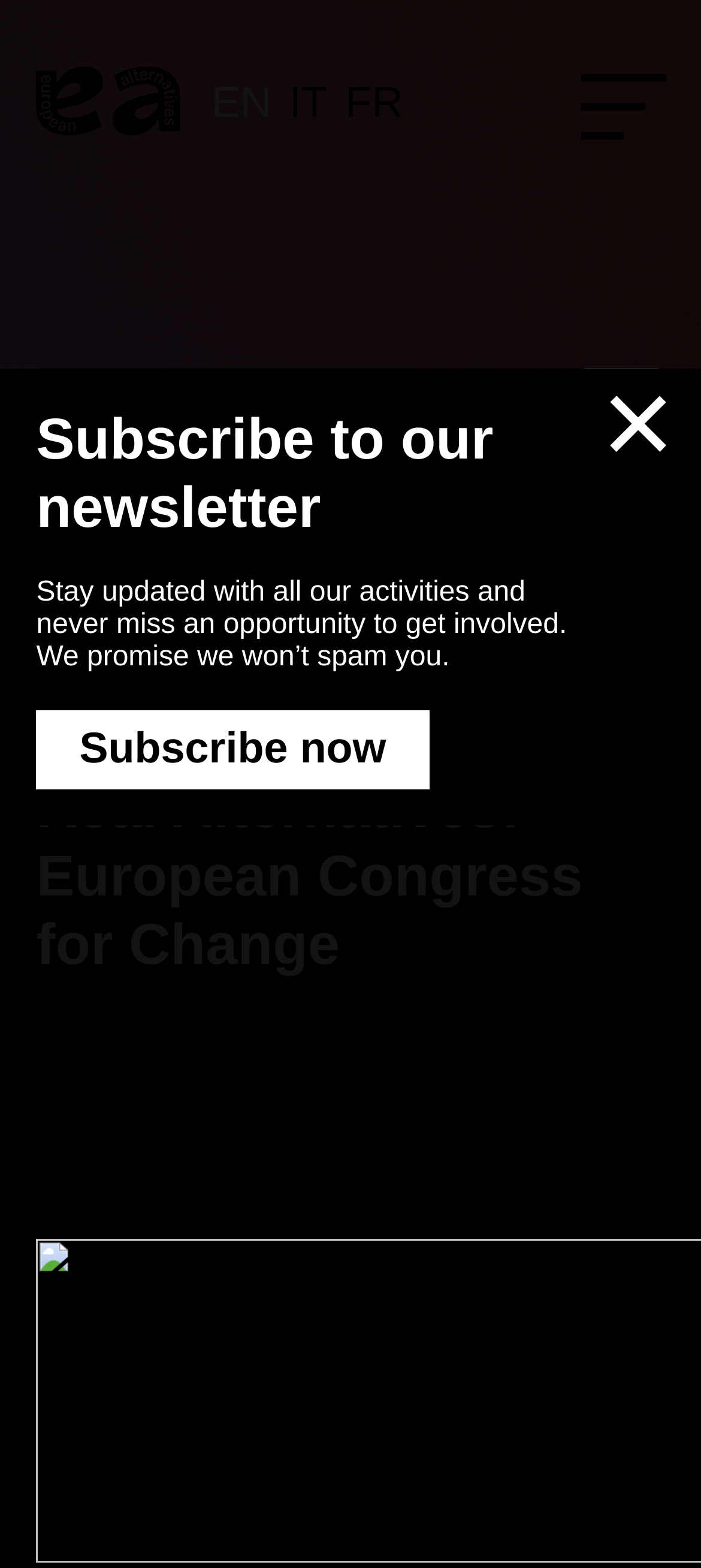Specify the bounding box coordinates of the area that needs to be clicked to achieve the following instruction: "Go to the European Alternatives home page".

[0.052, 0.043, 0.257, 0.091]